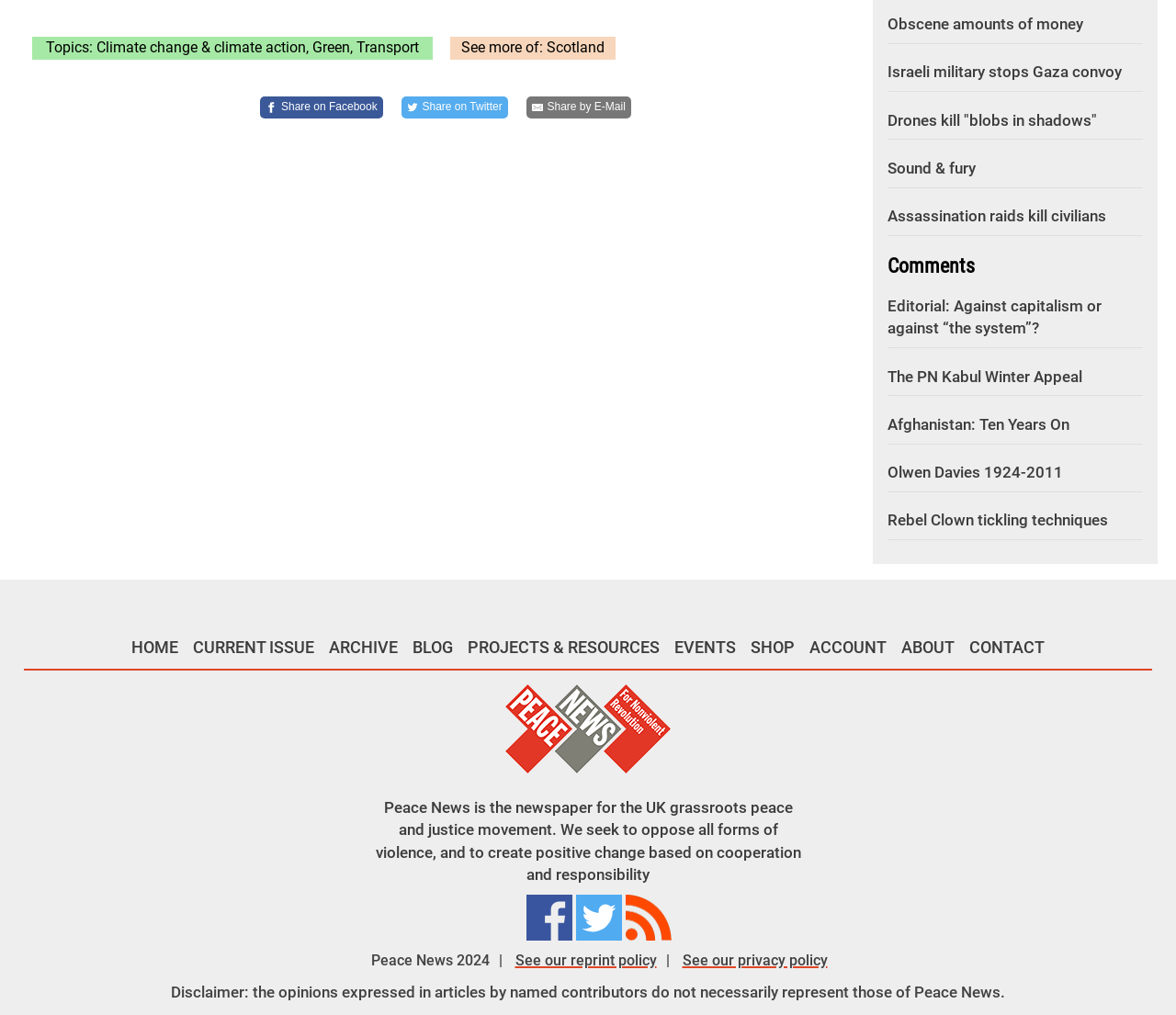What is the name of the newspaper?
From the image, respond with a single word or phrase.

Peace News